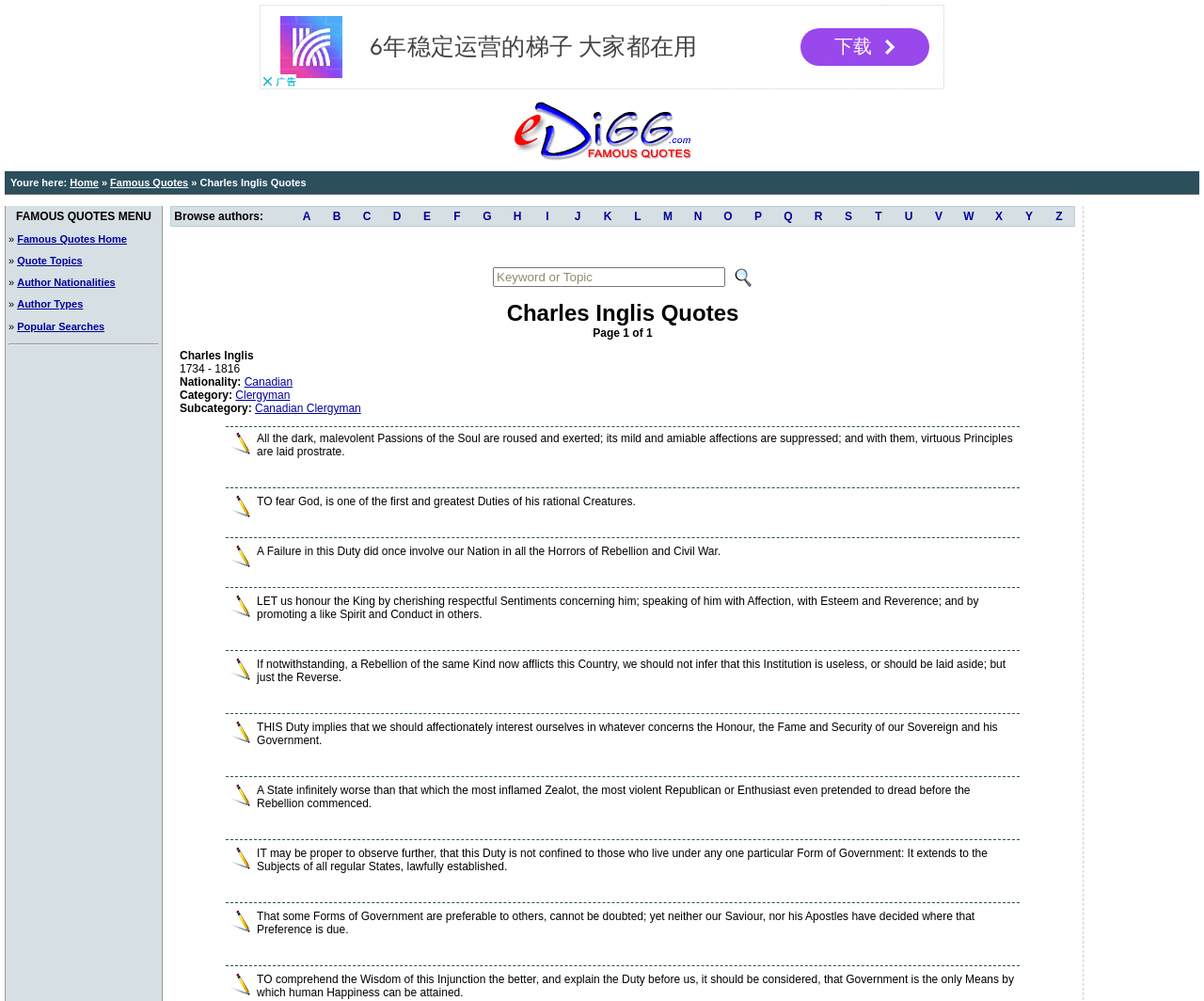What type of content is available on this webpage?
Please answer the question with a single word or phrase, referencing the image.

Quotes